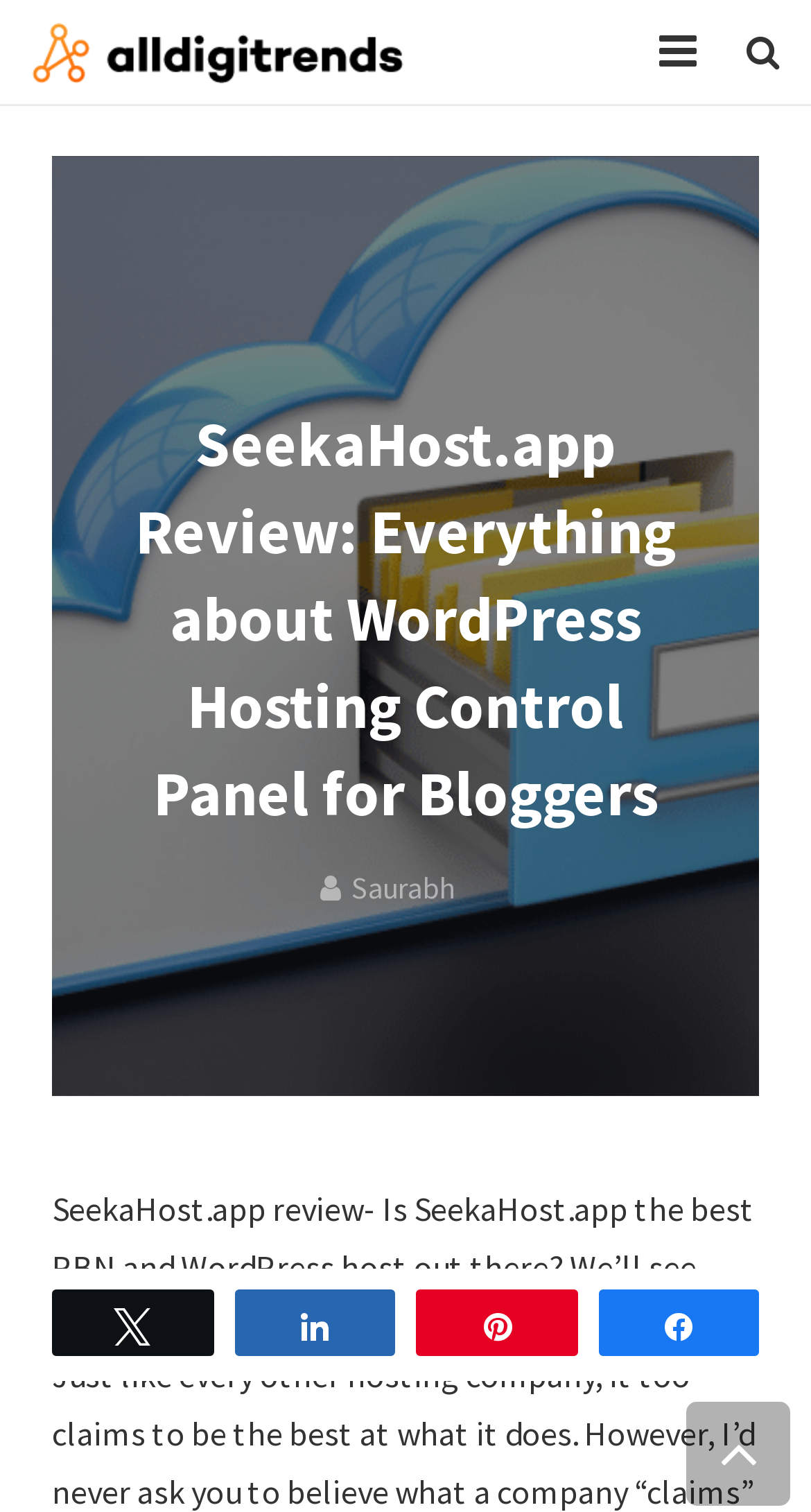Please determine the bounding box coordinates of the area that needs to be clicked to complete this task: 'read the article'. The coordinates must be four float numbers between 0 and 1, formatted as [left, top, right, bottom].

[0.064, 0.069, 0.936, 0.725]